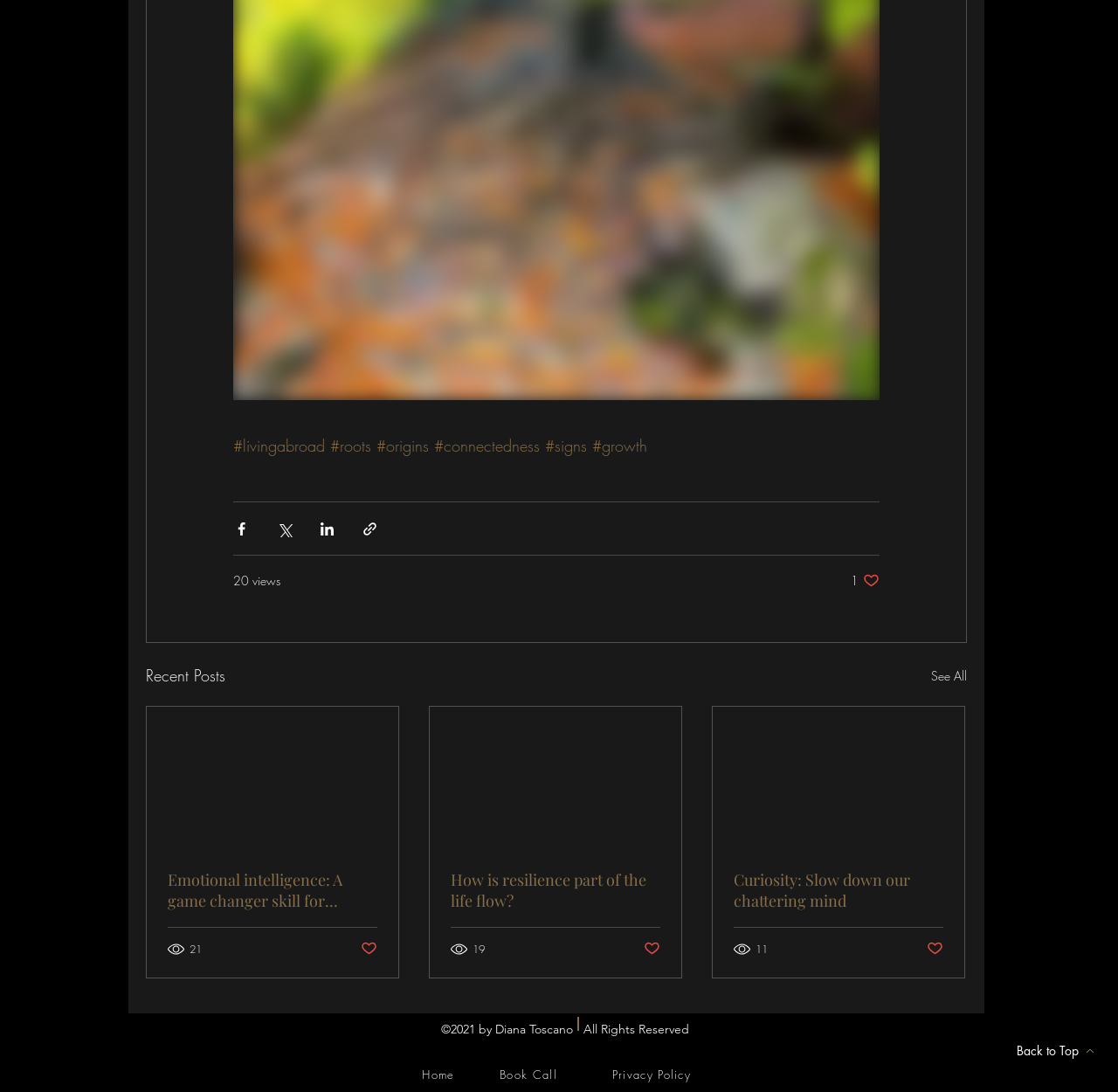Please determine the bounding box coordinates for the UI element described here. Use the format (top-left x, top-left y, bottom-right x, bottom-right y) with values bounded between 0 and 1: See All

[0.833, 0.608, 0.865, 0.631]